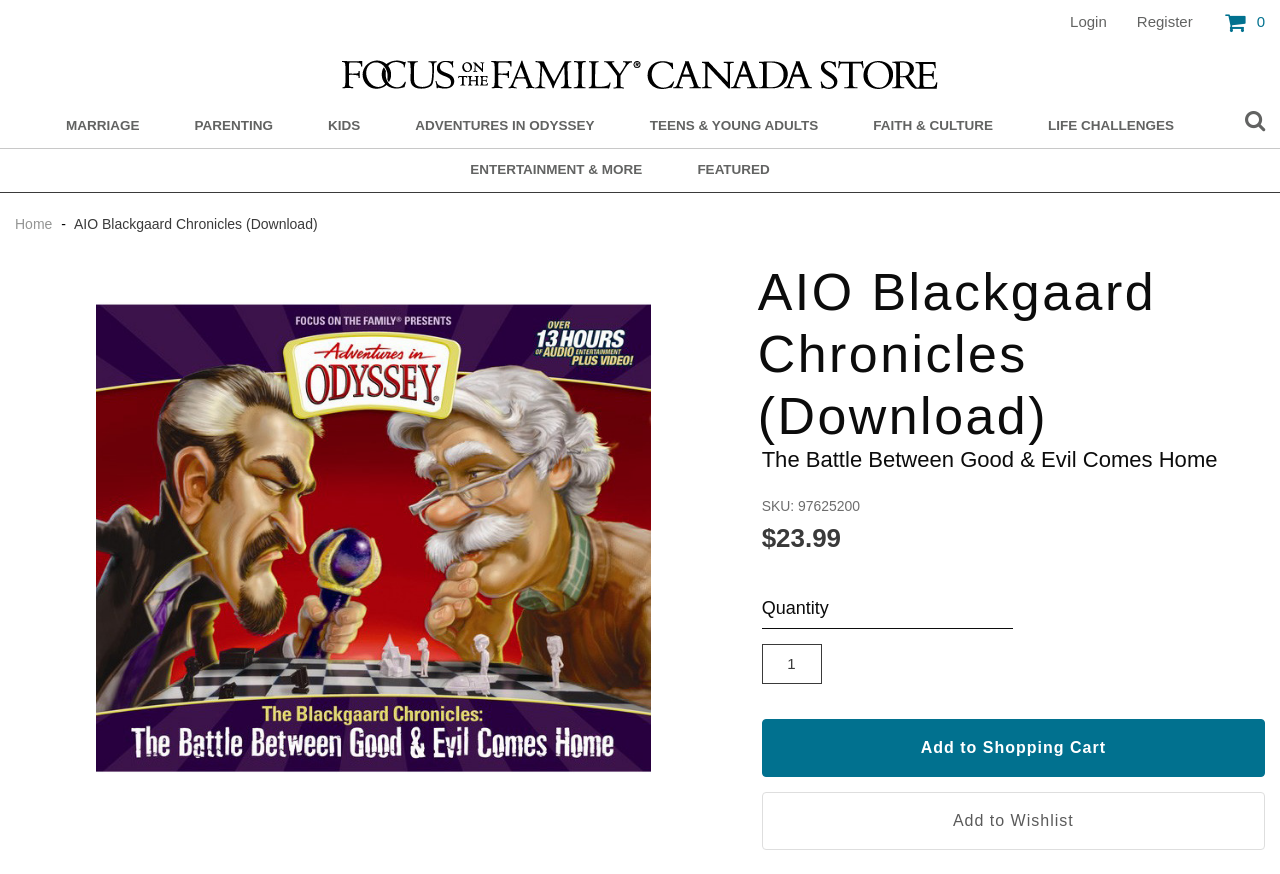Please respond to the question with a concise word or phrase:
What categories are available on the website?

Marriage, Parenting, Kids, etc.